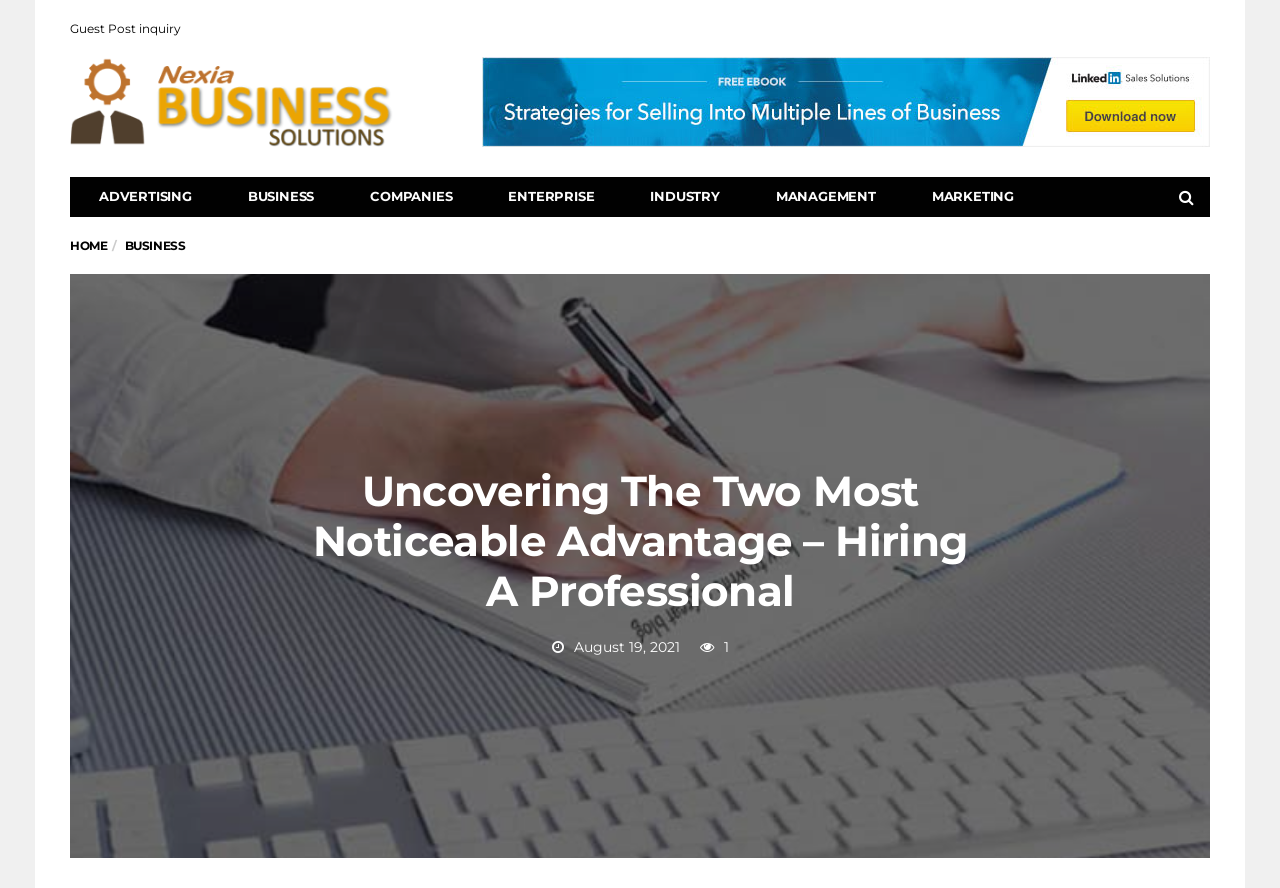Describe all the visual and textual components of the webpage comprehensively.

The webpage appears to be a blog post or article from Nexia Business Solutions, focusing on the advantages of hiring a professional. At the top left, there is a link to a "Guest Post inquiry" and the website's logo, which is an image with the text "Nexia Business Solutions - Get Advice on Email Advertising". 

Below the logo, there are six links arranged horizontally, labeled as "ADVERTISING", "BUSINESS", "COMPANIES", "ENTERPRISE", "INDUSTRY", and "MANAGEMENT", followed by a "MARKETING" link. To the right of these links, there is a button with an icon. 

On the top right, there are two links, "HOME" and "BUSINESS", which seem to be navigation links. 

The main content of the webpage is a heading that reads "Uncovering The Two Most Noticeable Advantage – Hiring A Professional", which is centered near the top of the page. Below the heading, there is a date "August 19, 2021" indicating when the article was published.